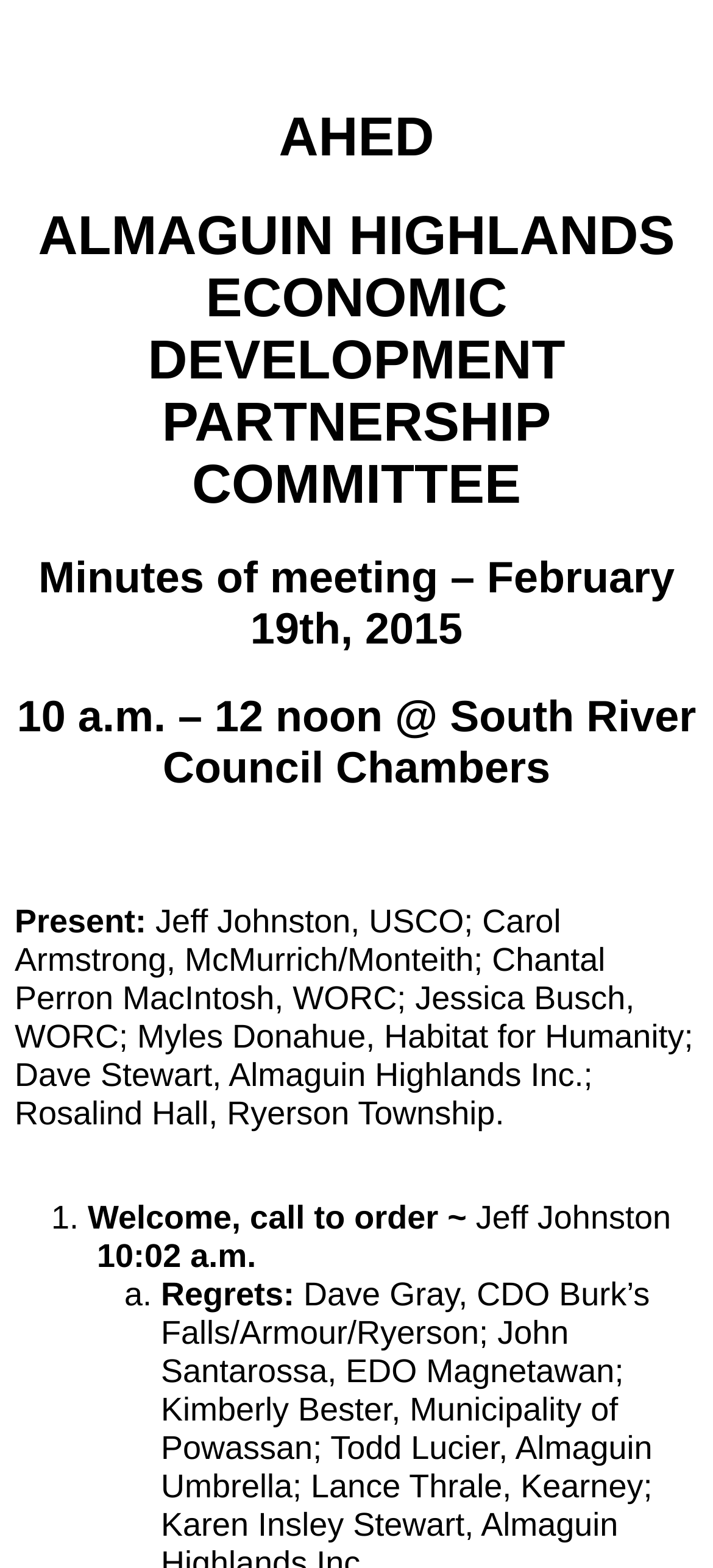Who is the first person mentioned as present?
Please ensure your answer to the question is detailed and covers all necessary aspects.

I found the list of people present at the meeting by looking at the section 'Present:' and the first person mentioned is Jeff Johnston, who is from USCO.